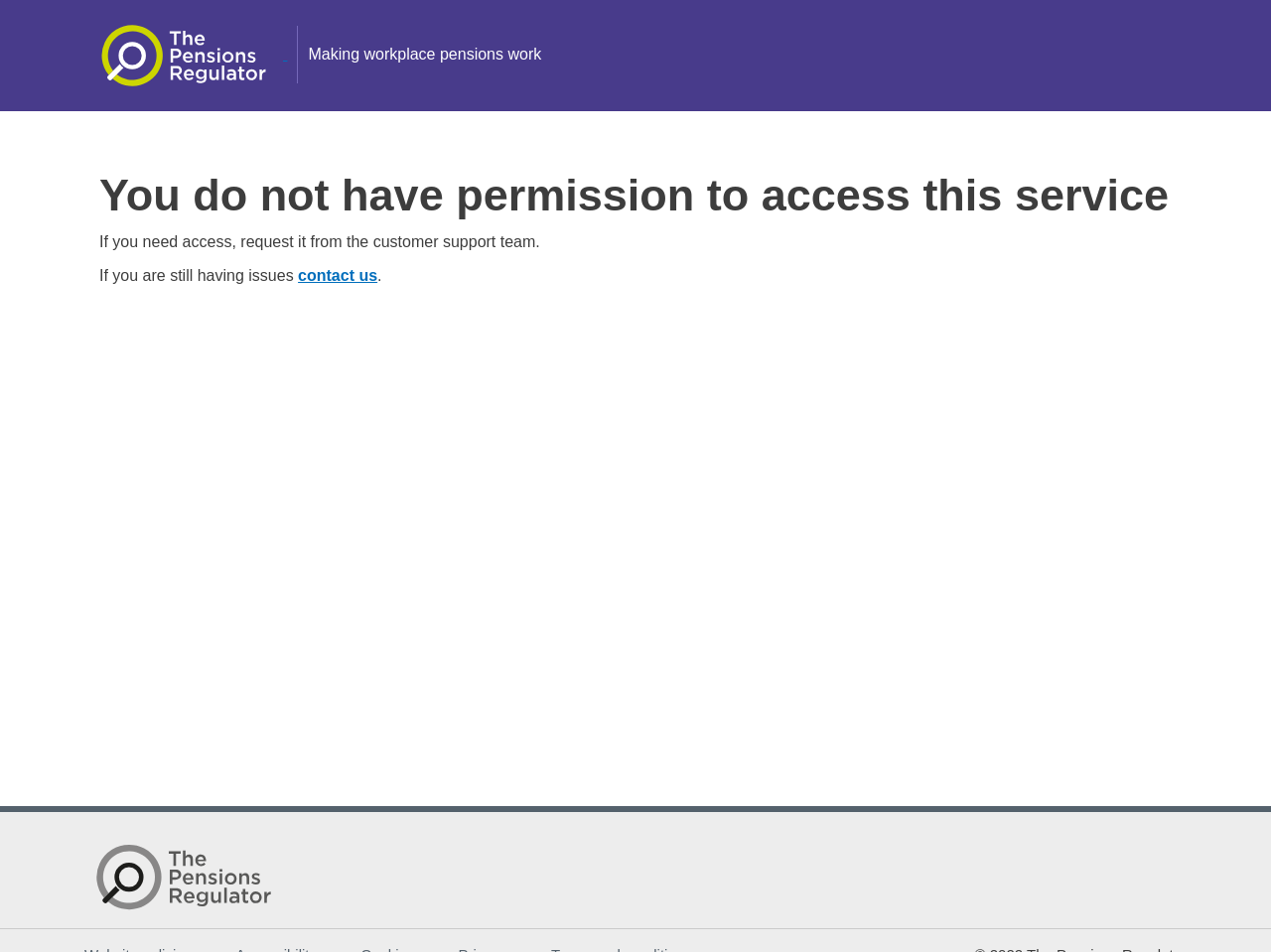Create a detailed summary of all the visual and textual information on the webpage.

The webpage displays a prominent message "You do not have permission to access this service" in a heading, situated near the top of the page. Below this message, there is a brief explanation "If you need access, request it from the customer support team." followed by another sentence "If you are still having issues" and a link to "contact us" on the same line. 

At the top-left corner, there is a link to "The Pensions Regulator home page" accompanied by a small image with the same description. To the right of this link, the text "Making workplace pensions work" is displayed. 

At the bottom of the page, the "The Pensions Regulator (TPR) logo" is situated in the footer area.